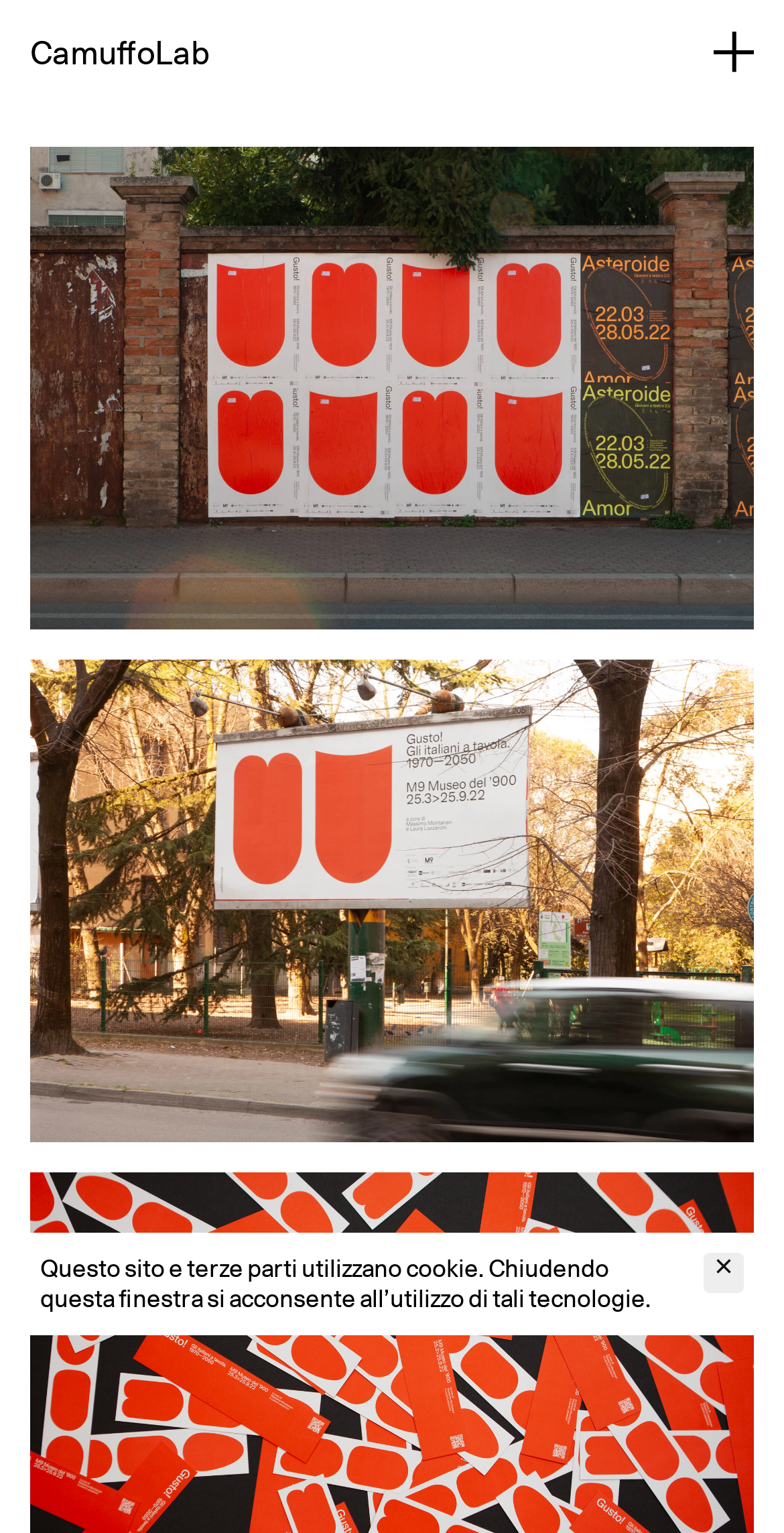What is the phone number on the webpage?
Please provide a single word or phrase as your answer based on the screenshot.

+39 041 7125740